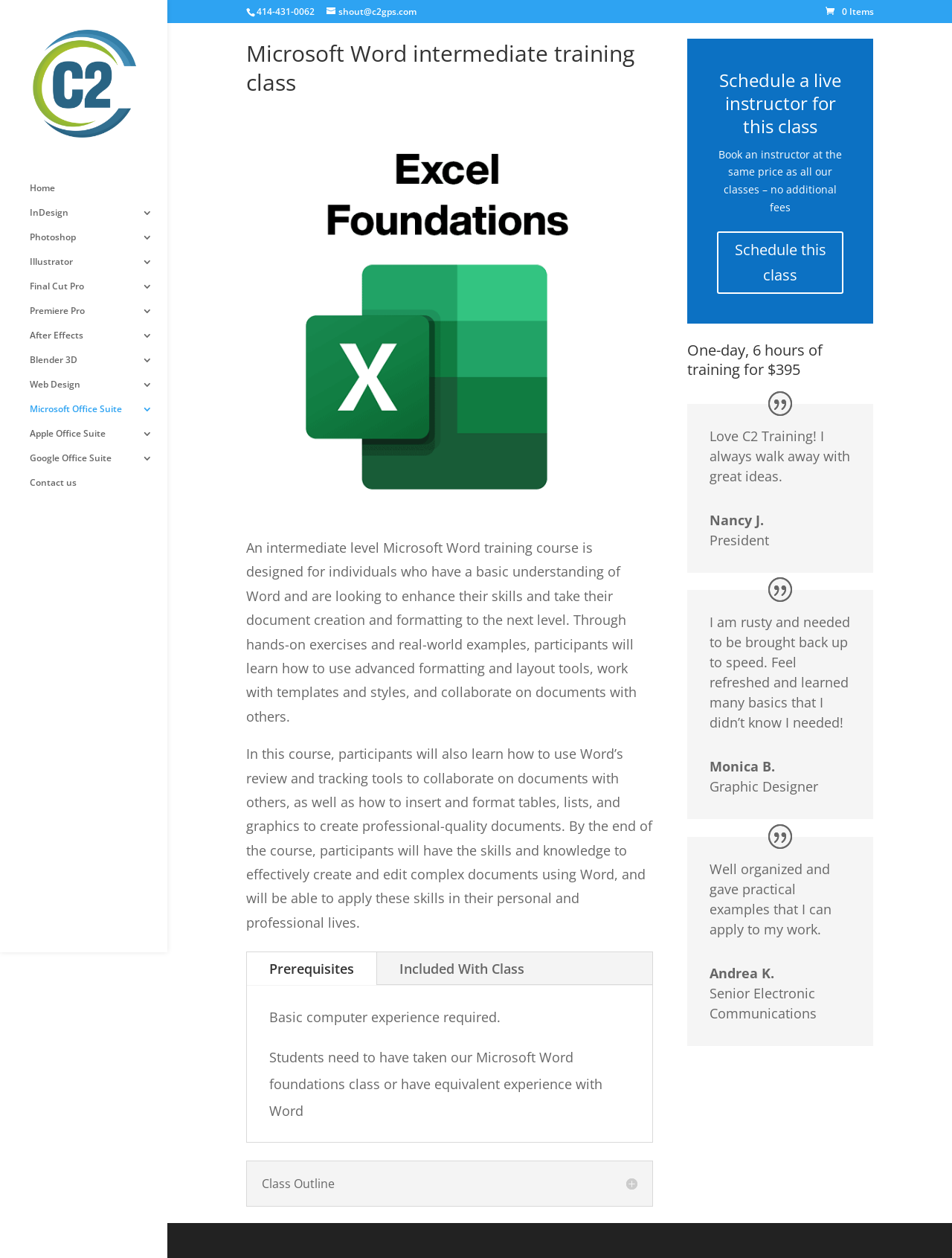Determine the main headline of the webpage and provide its text.

Microsoft Word intermediate training class